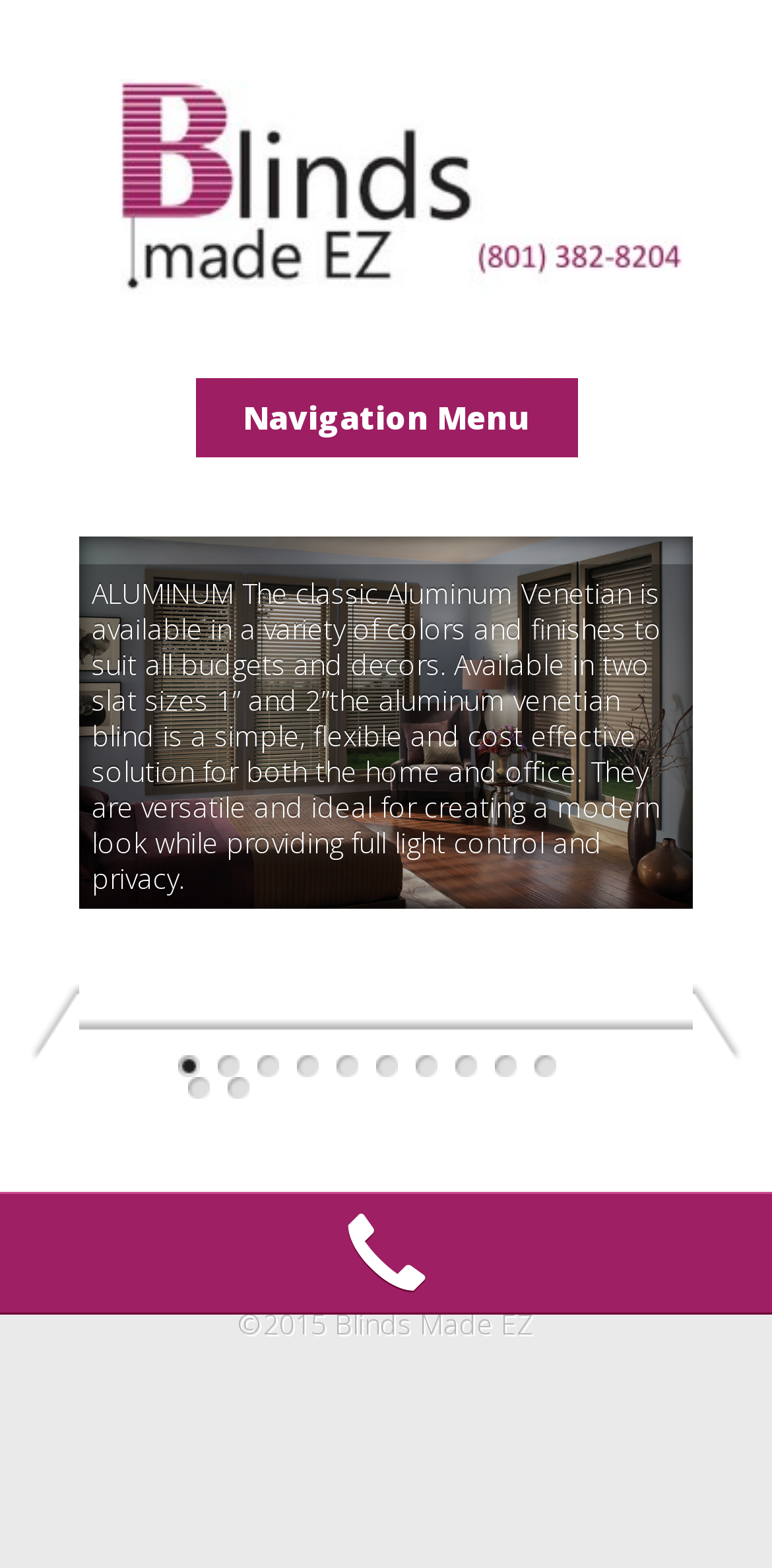Highlight the bounding box of the UI element that corresponds to this description: "4".

[0.385, 0.673, 0.413, 0.687]